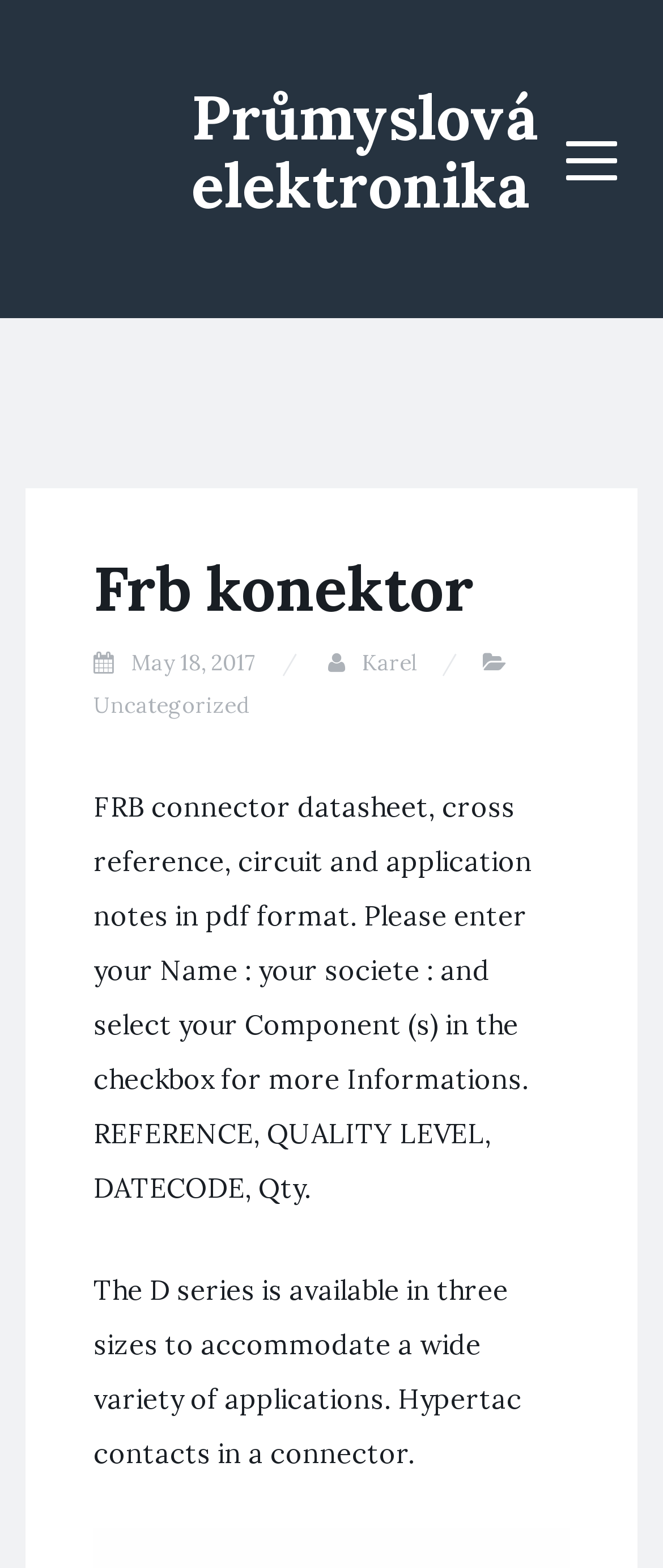Given the webpage screenshot and the description, determine the bounding box coordinates (top-left x, top-left y, bottom-right x, bottom-right y) that define the location of the UI element matching this description: Karel

[0.546, 0.413, 0.628, 0.432]